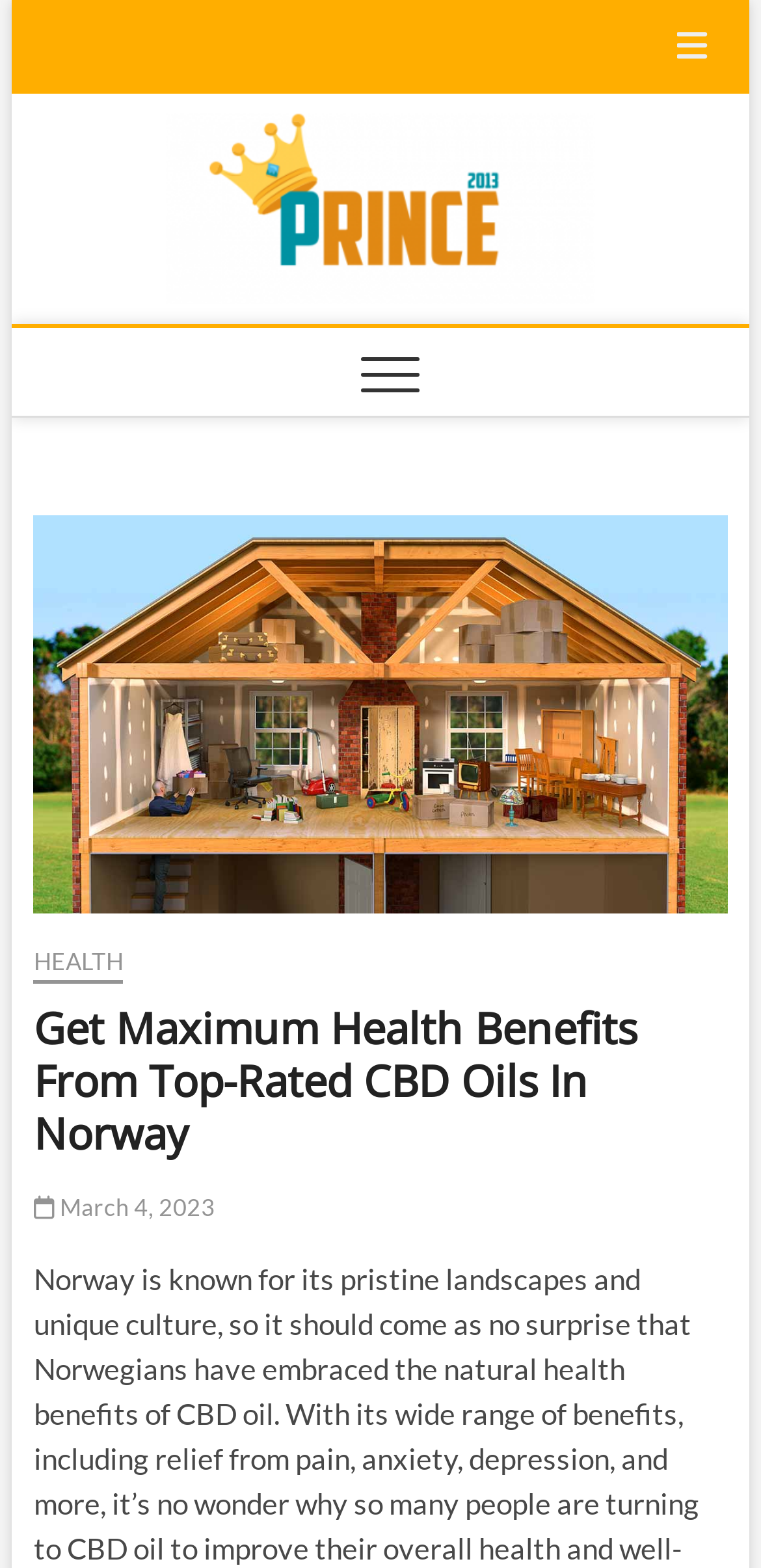What is the date of the latest article?
Refer to the image and give a detailed answer to the query.

I found the date of the latest article by looking at the link element with the text ' March 4, 2023' which is located in the header section of the webpage, indicating that it is the date of the latest article.